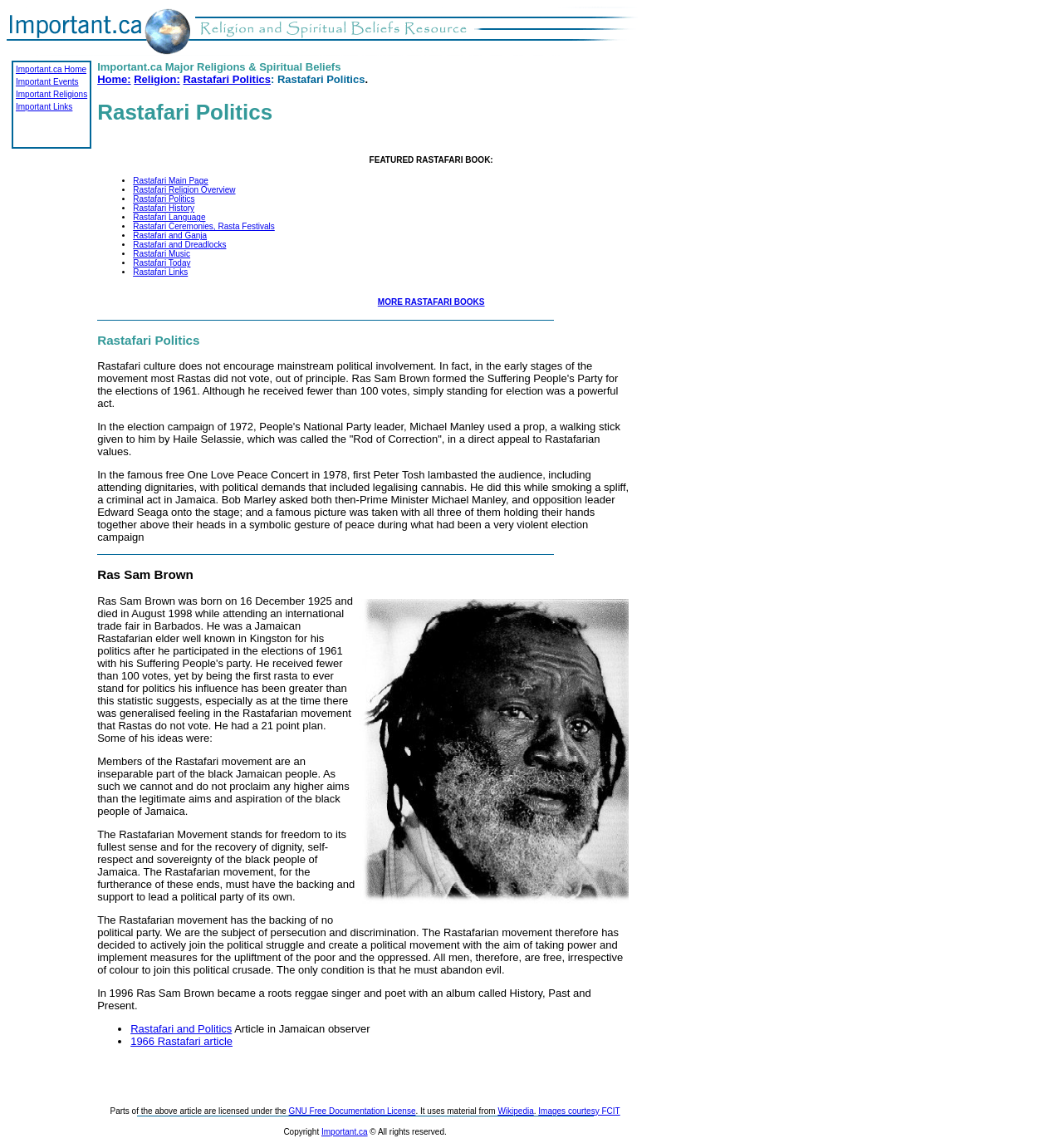What is the name of the concert where Peter Tosh lambasted the audience with political demands?
Examine the screenshot and reply with a single word or phrase.

One Love Peace Concert